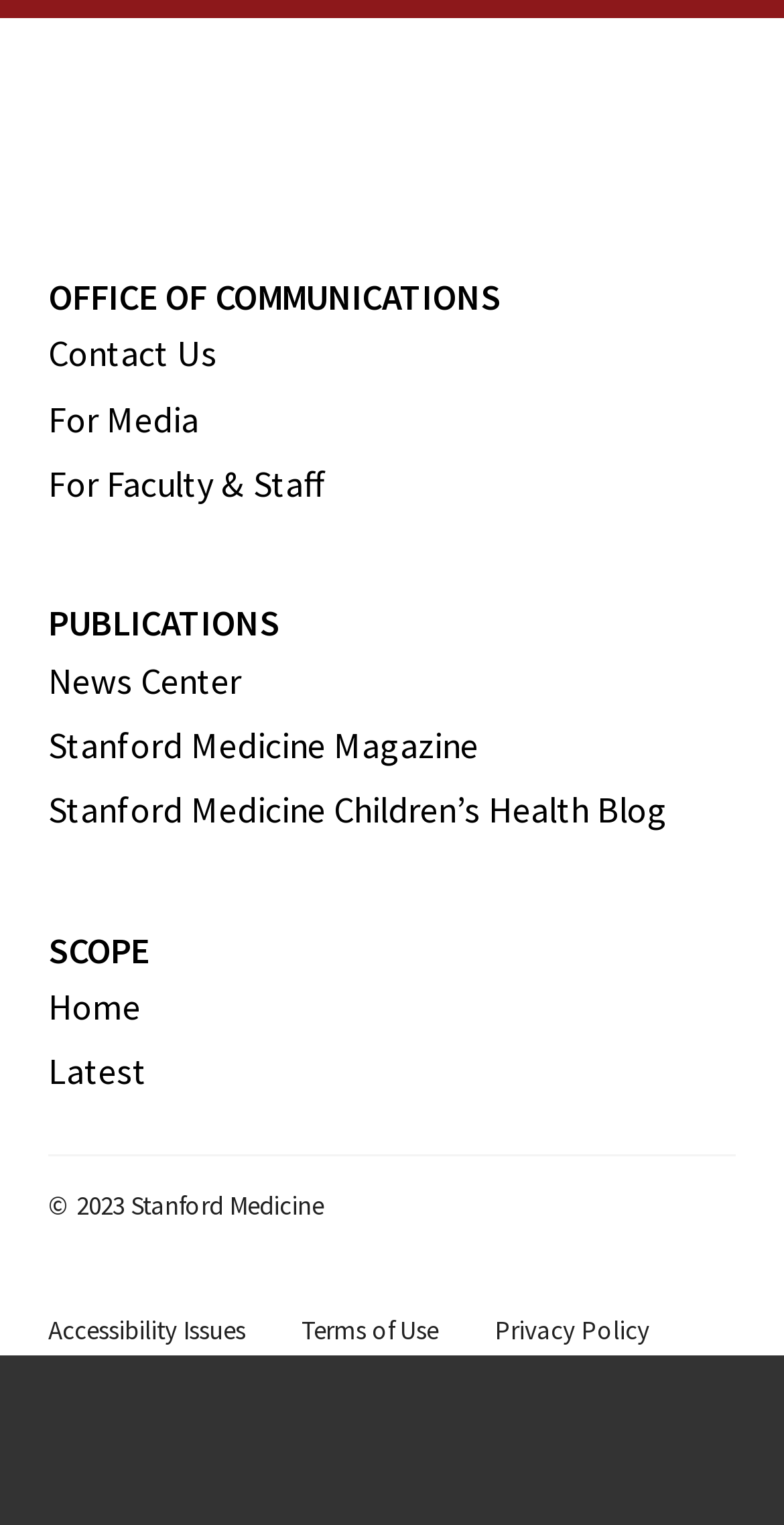Find and indicate the bounding box coordinates of the region you should select to follow the given instruction: "Read Stanford Medicine Magazine".

[0.062, 0.473, 0.61, 0.504]